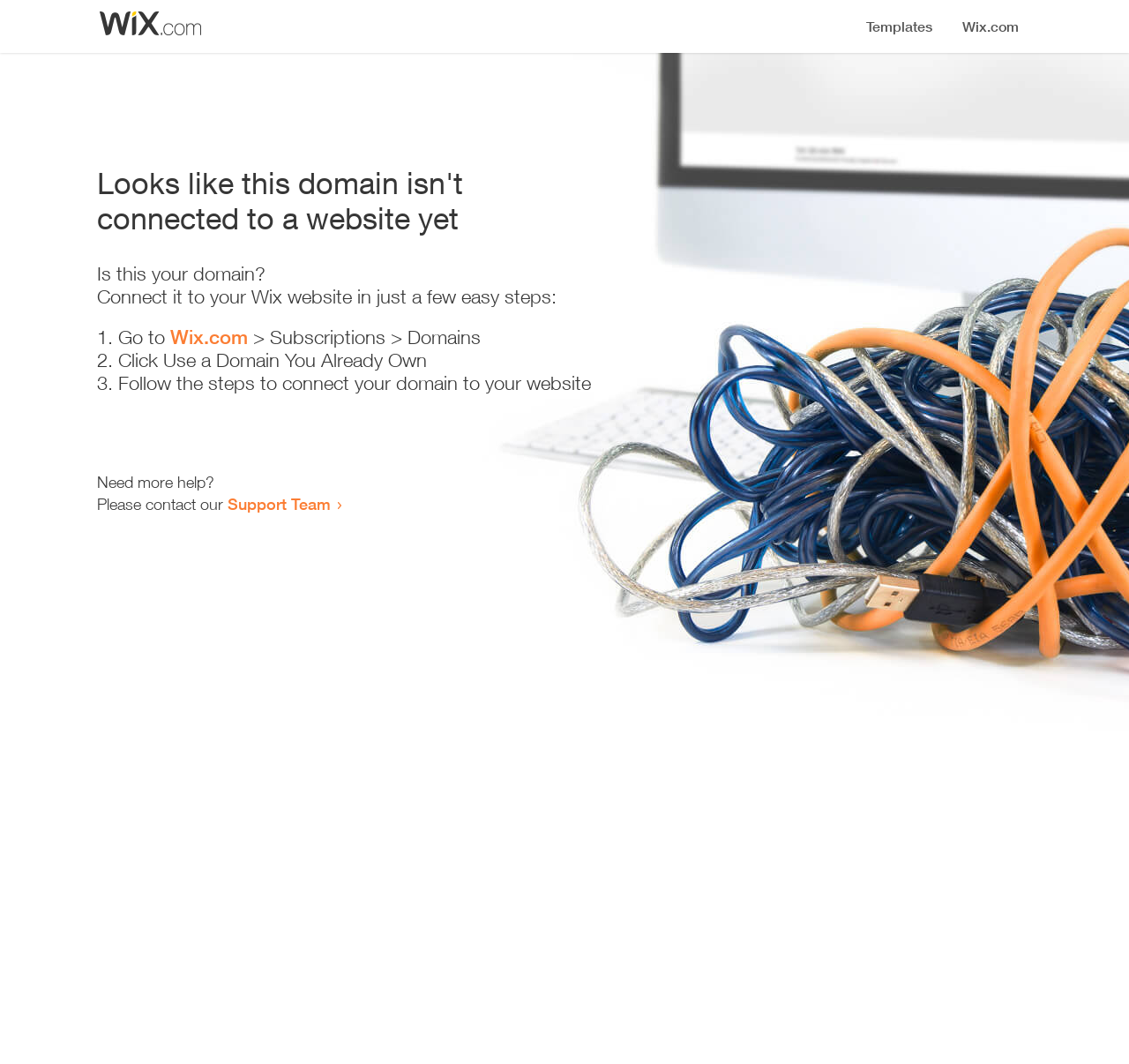How many steps are required to connect the domain?
Based on the visual information, provide a detailed and comprehensive answer.

The webpage provides a list of steps to connect the domain, which includes 3 list markers ('1.', '2.', '3.') indicating that there are 3 steps to follow.